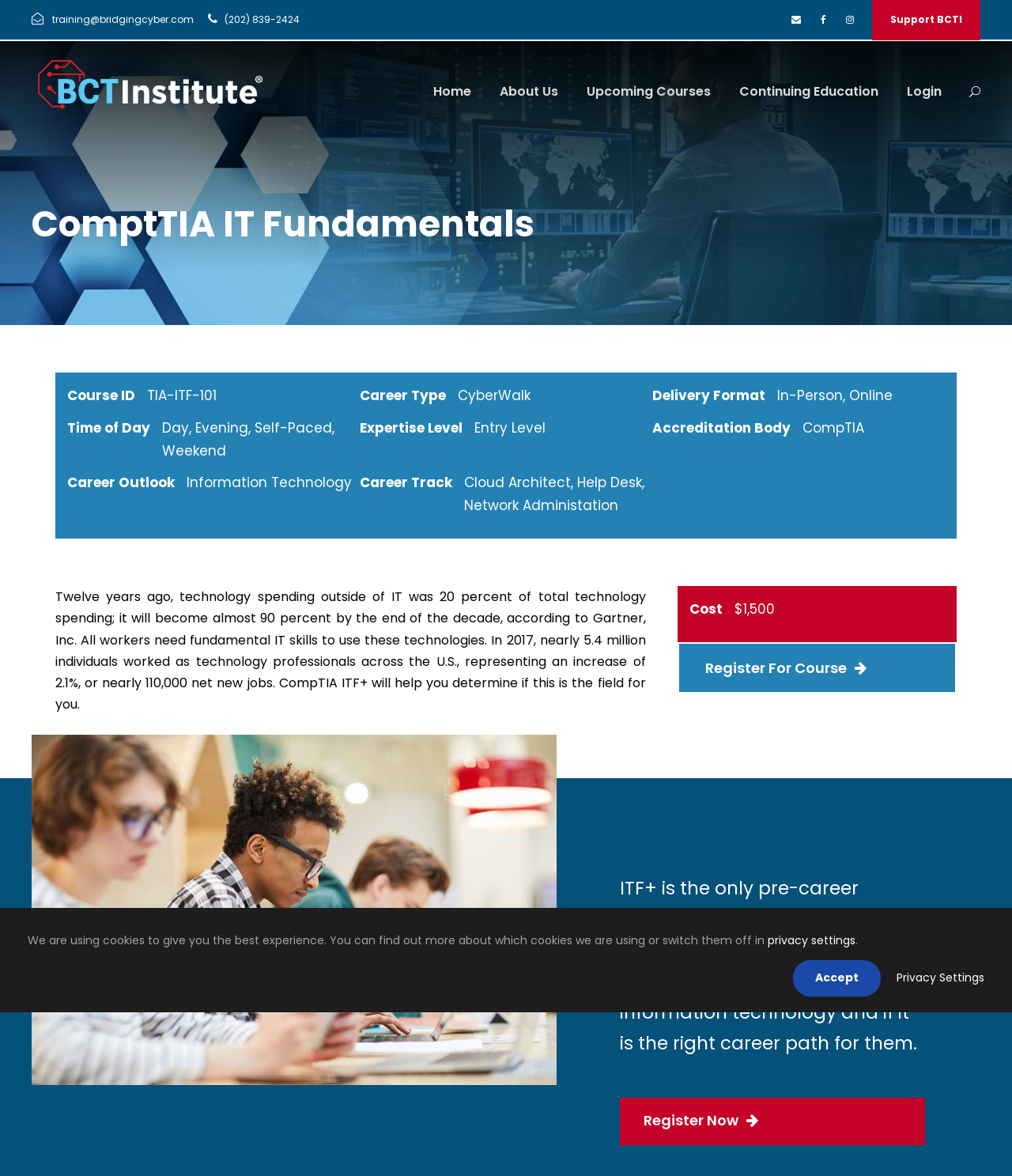Using details from the image, please answer the following question comprehensively:
What is the purpose of the ComptTIA ITF+ course?

I found the purpose of the course by reading the description of the course. The course is designed to help students or career changers determine if they have a competency for information technology and if it is the right career path for them.